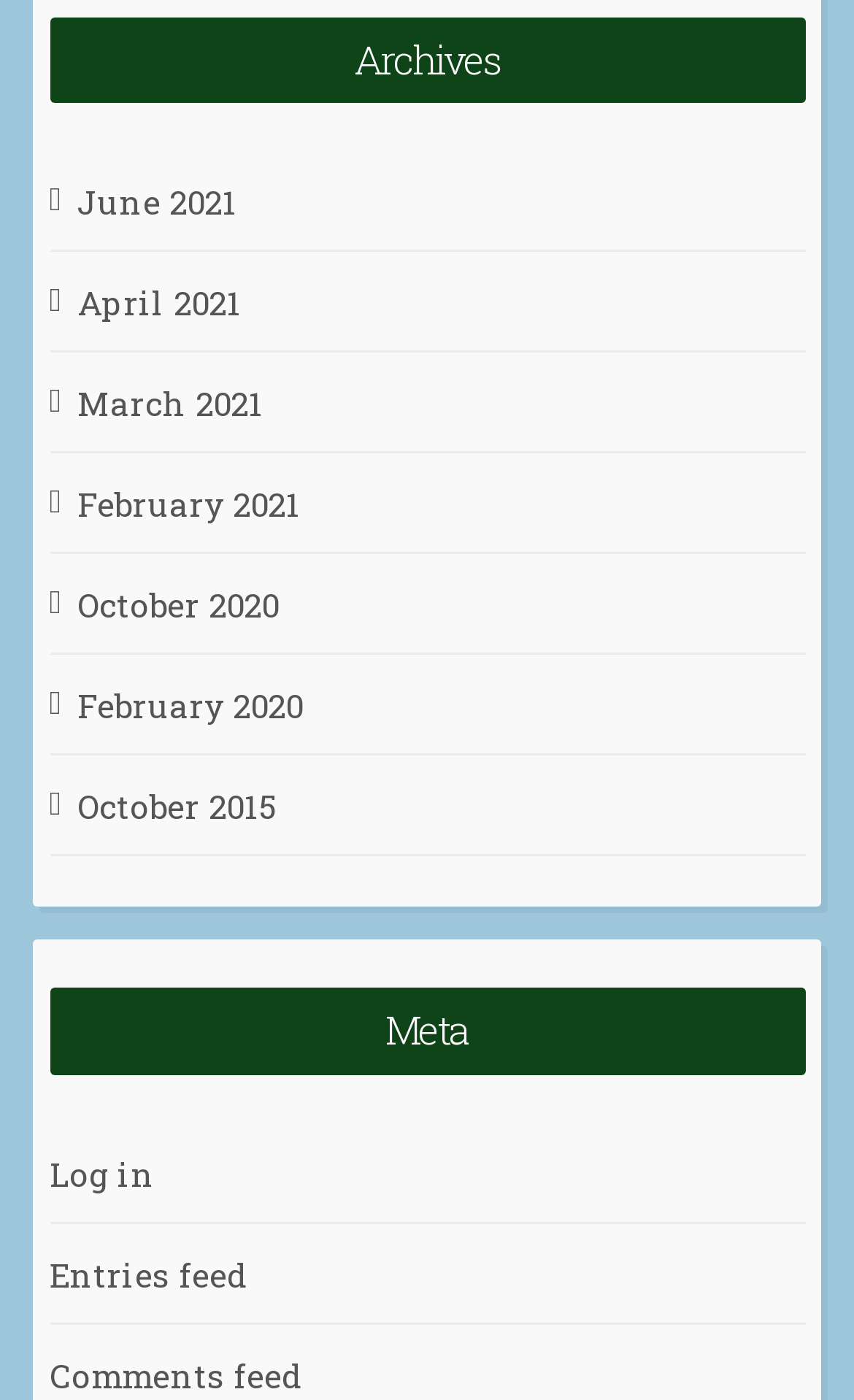Using the provided description June 2021, find the bounding box coordinates for the UI element. Provide the coordinates in (top-left x, top-left y, bottom-right x, bottom-right y) format, ensuring all values are between 0 and 1.

[0.091, 0.12, 0.278, 0.167]